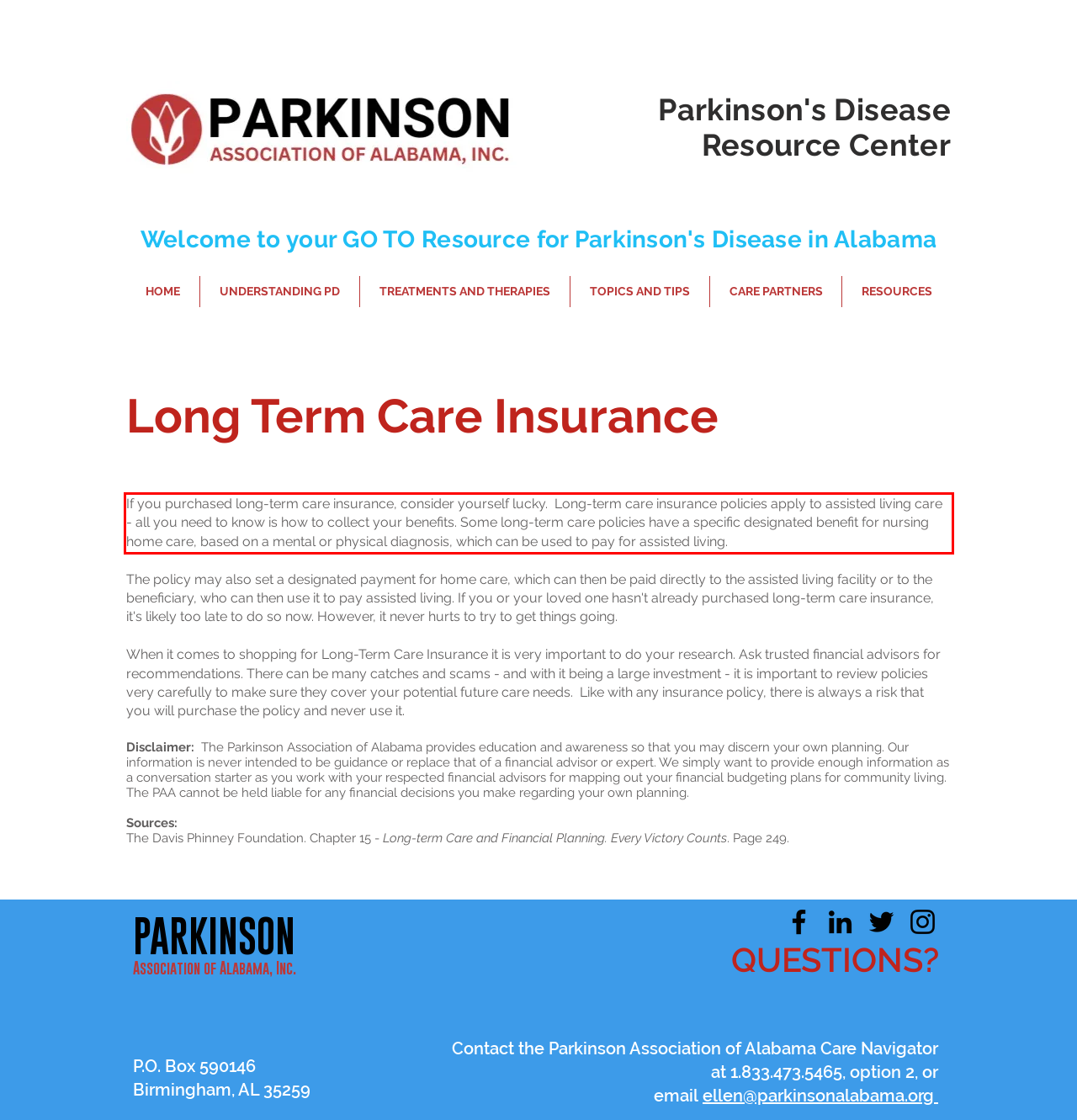Given a screenshot of a webpage, locate the red bounding box and extract the text it encloses.

If you purchased long-term care insurance, consider yourself lucky. Long-term care insurance policies apply to assisted living care - all you need to know is how to collect your benefits. Some long-term care policies have a specific designated benefit for nursing home care, based on a mental or physical diagnosis, which can be used to pay for assisted living.